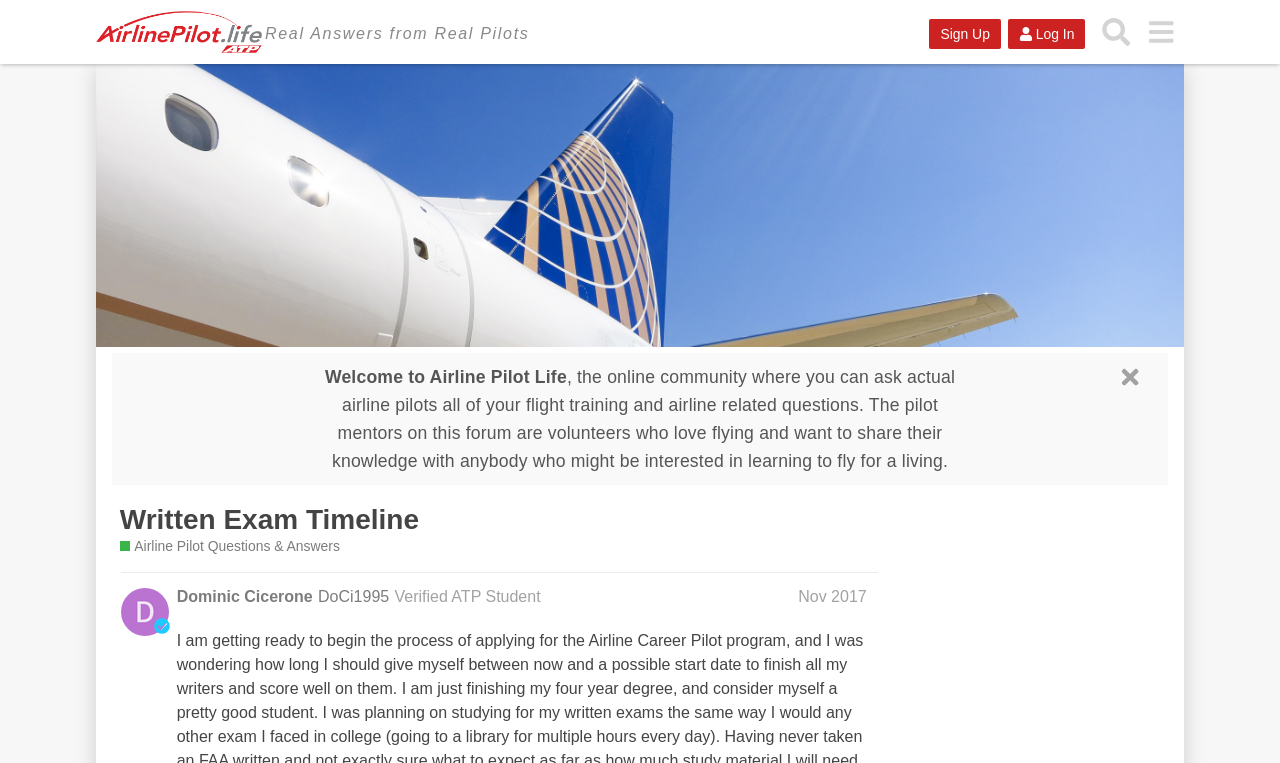Find the bounding box coordinates of the element I should click to carry out the following instruction: "View Dominic Cicerone's profile".

[0.138, 0.768, 0.244, 0.798]